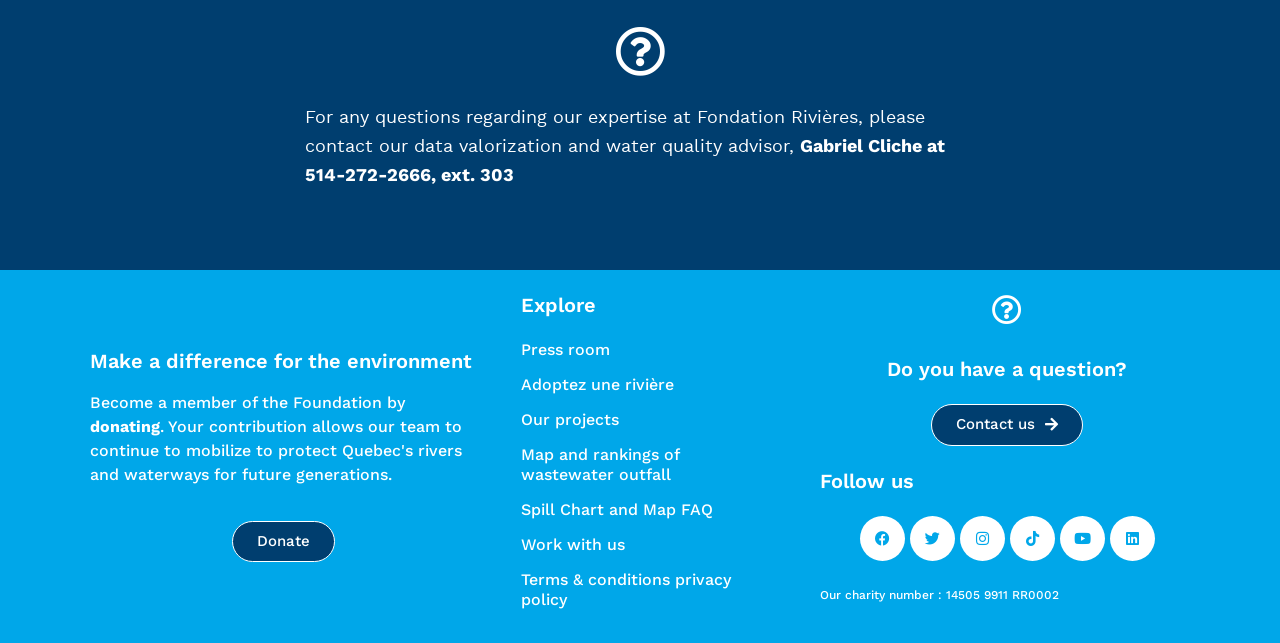What is the phone number to contact Gabriel Cliche?
Please provide a single word or phrase as your answer based on the screenshot.

514-272-2666, ext. 303